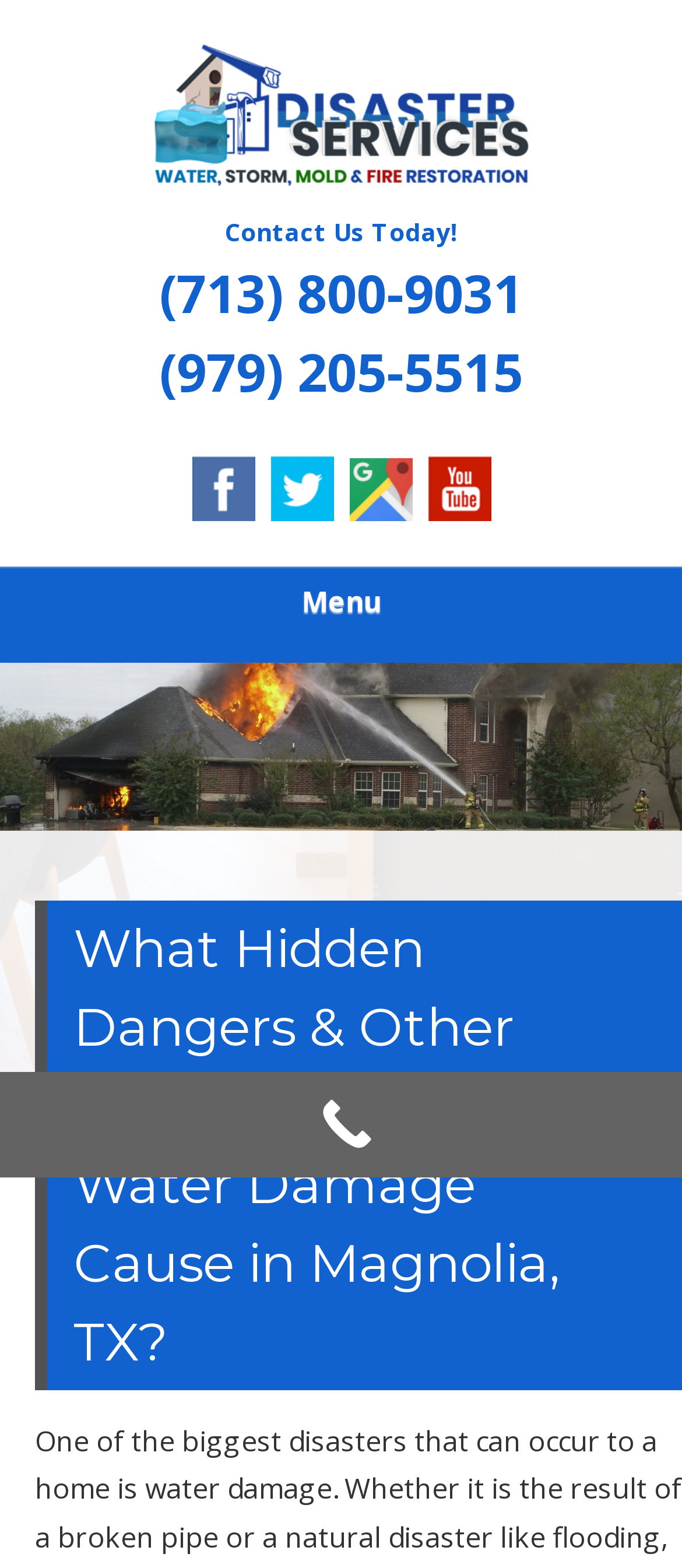Utilize the details in the image to thoroughly answer the following question: What social media platforms are linked?

The social media platforms are obtained from the link elements 'Facebook', 'Twitter', and 'Google +' which are located below the 'Contact Us Today!' text, each with a corresponding image.